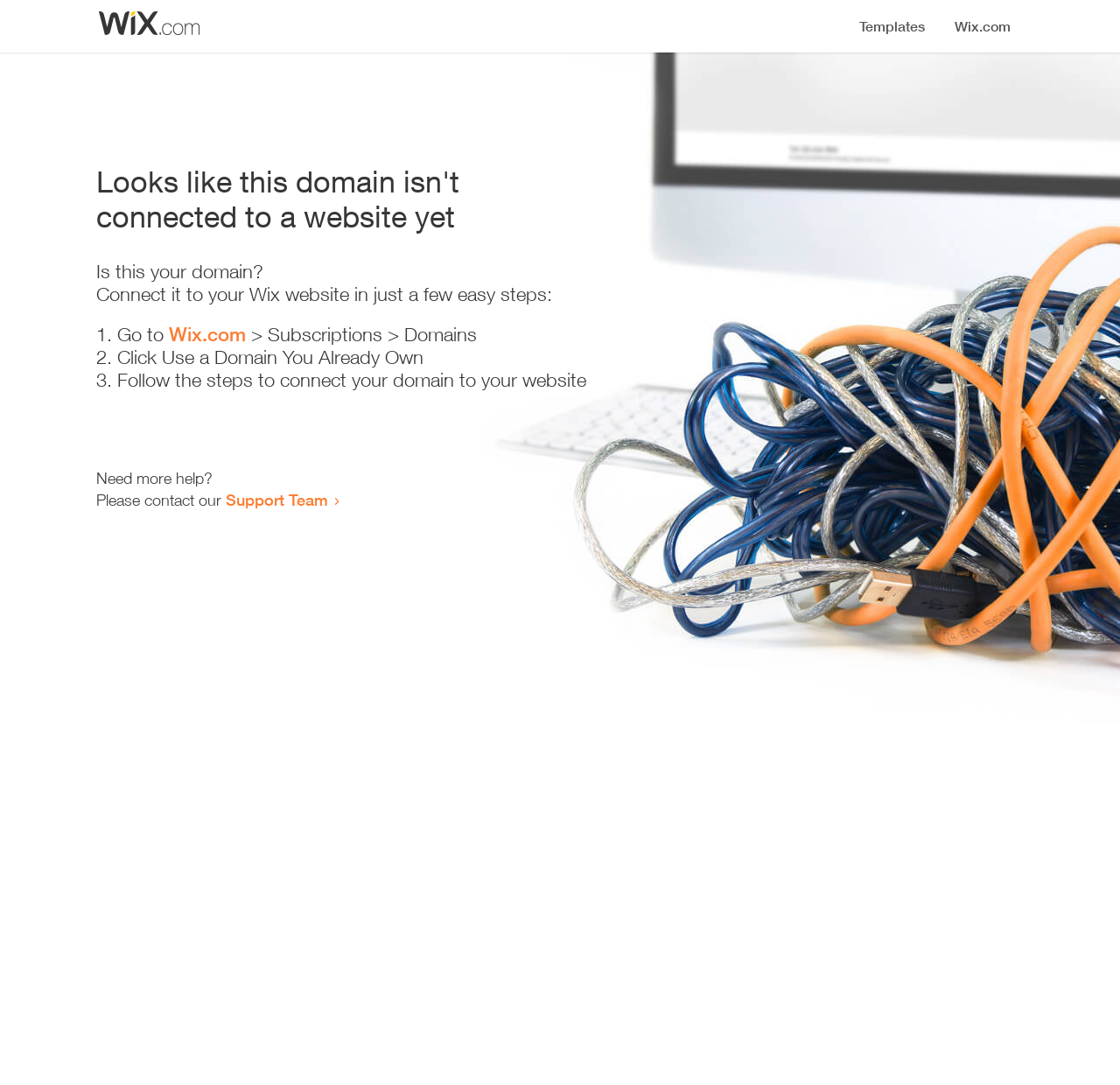Provide your answer in a single word or phrase: 
What should the user do if they need more help?

Contact Support Team